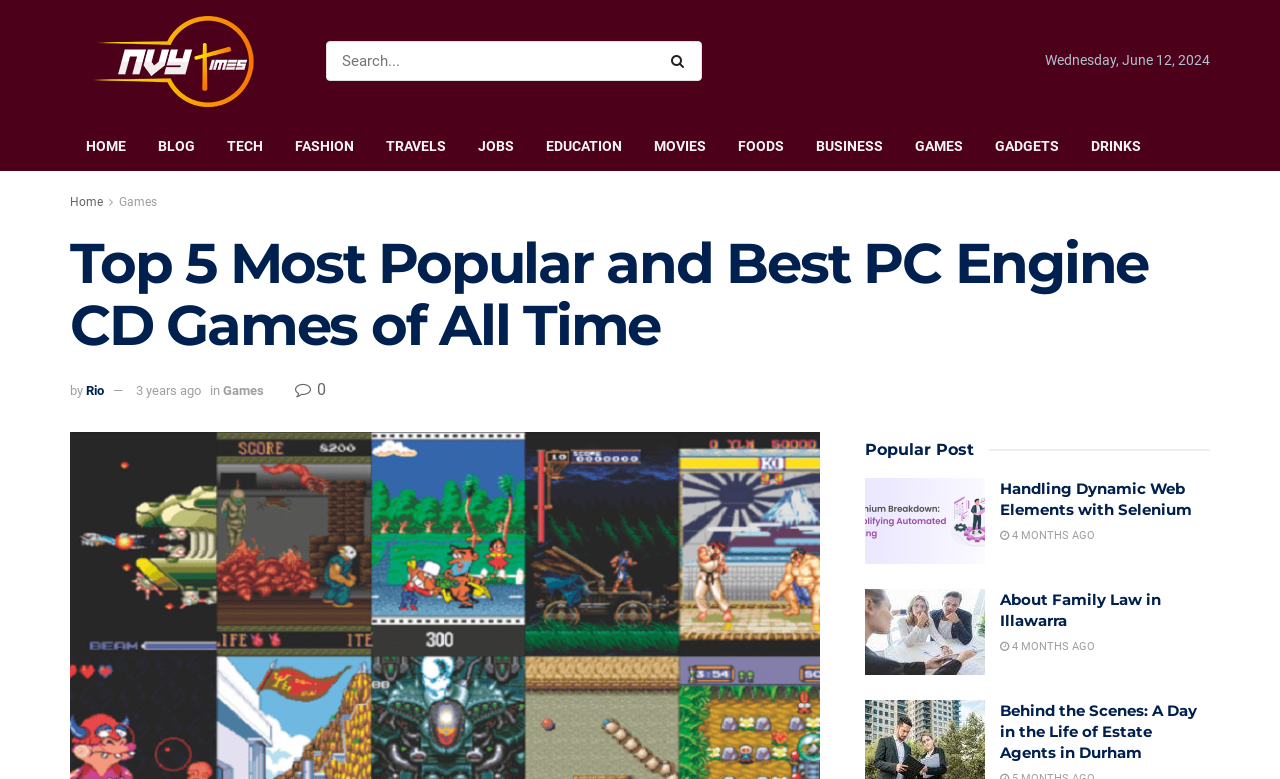Identify the bounding box coordinates for the region of the element that should be clicked to carry out the instruction: "Click on the GAMES category". The bounding box coordinates should be four float numbers between 0 and 1, i.e., [left, top, right, bottom].

[0.702, 0.155, 0.765, 0.22]